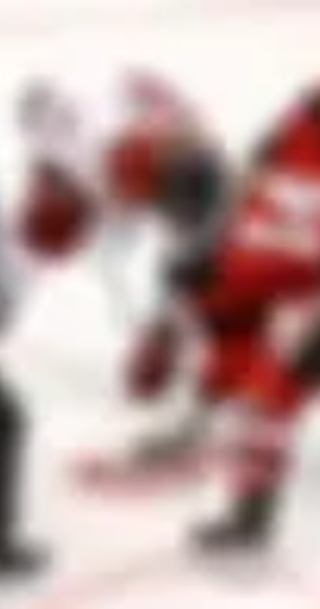What is the mood of the scene captured in the image?
Can you offer a detailed and complete answer to this question?

The caption describes the energy and tension surrounding the play, and notes the intense expressions on the faces of the players, indicating that the mood of the scene is tense and competitive.